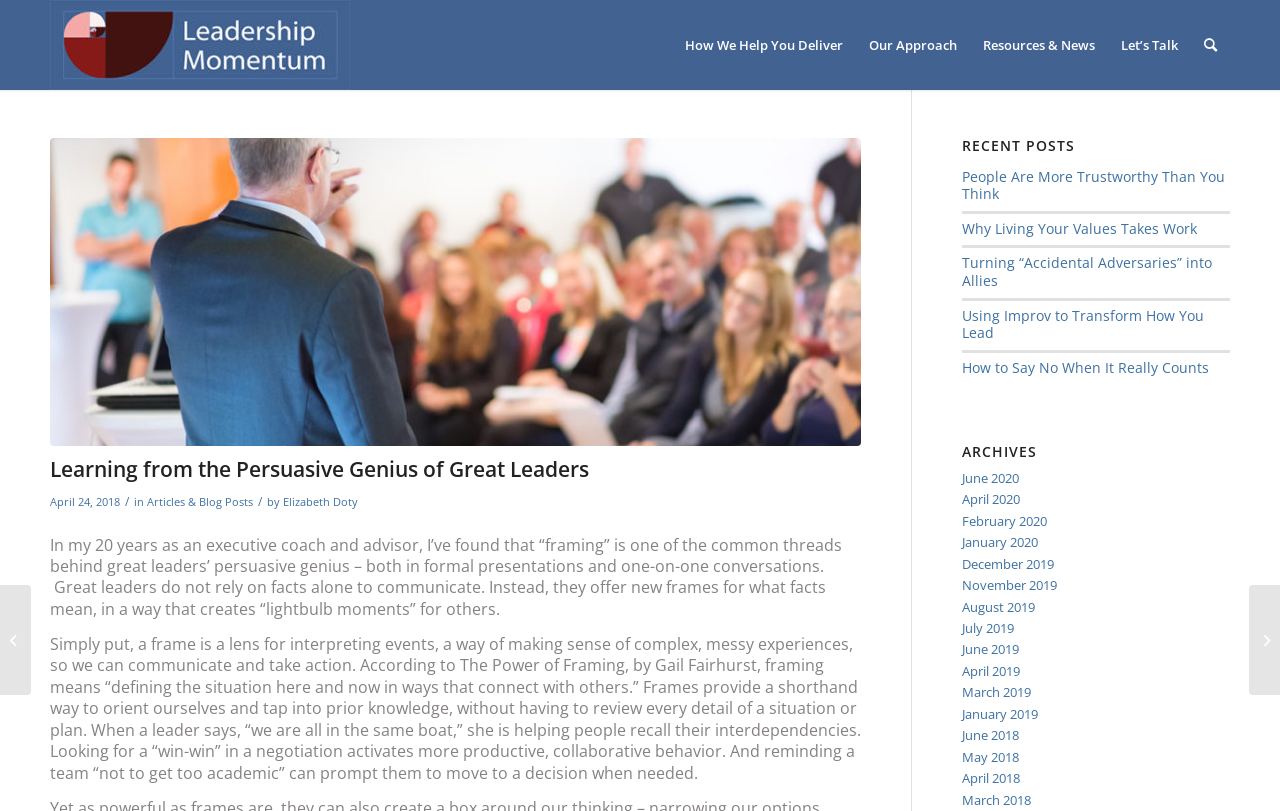Find the bounding box coordinates for the element described here: "Articles & Blog Posts".

[0.115, 0.61, 0.198, 0.627]